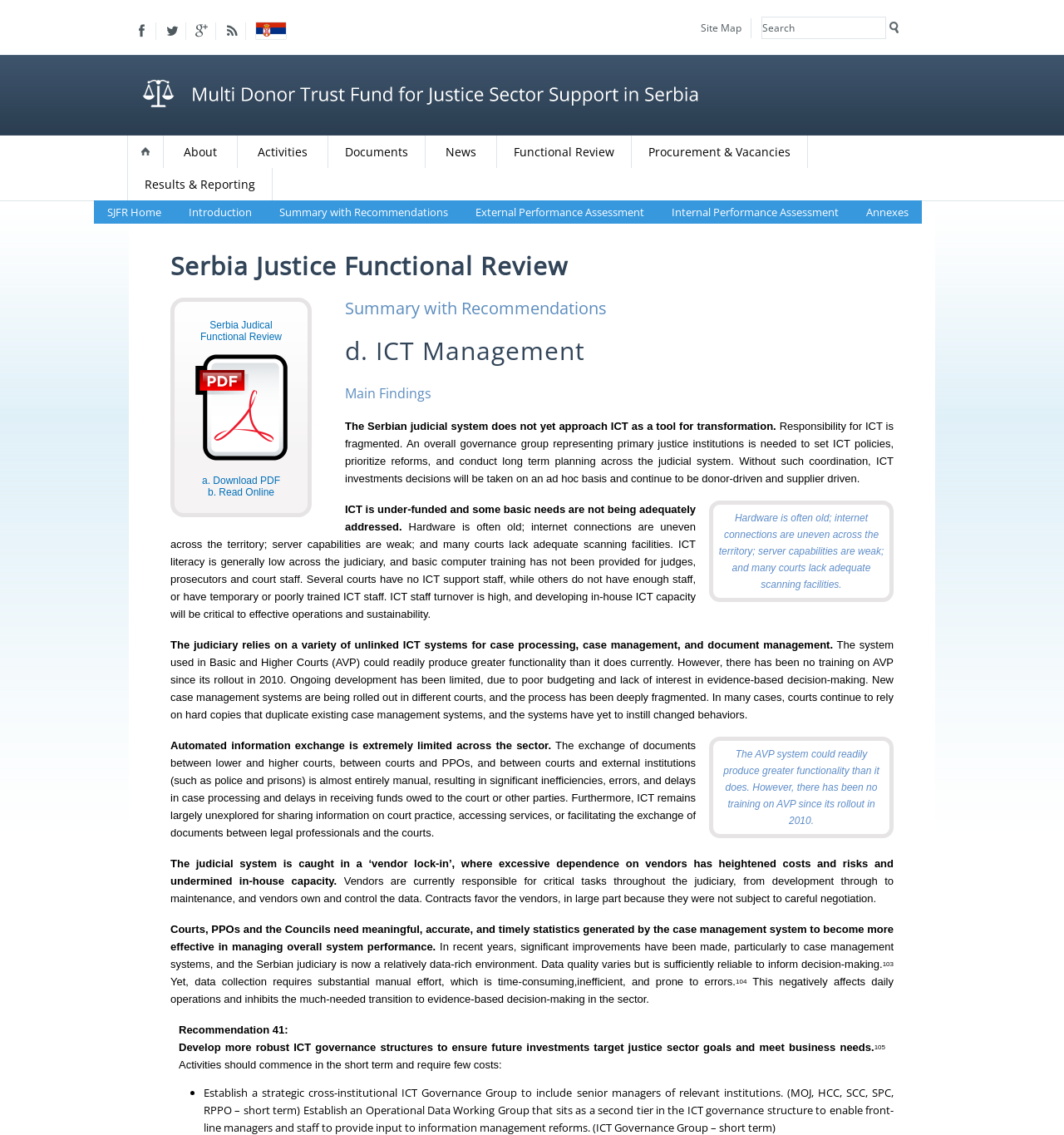Based on the image, please respond to the question with as much detail as possible:
How many links are available under 'SJFR Home'?

I looked at the links under the 'SJFR Home' section and counted them, which are 'Introduction', 'Summary with Recommendations', 'External Performance Assessment', 'Internal Performance Assessment', 'Annexes', and 'Serbia Judicial Functional Review', so the answer is 6.